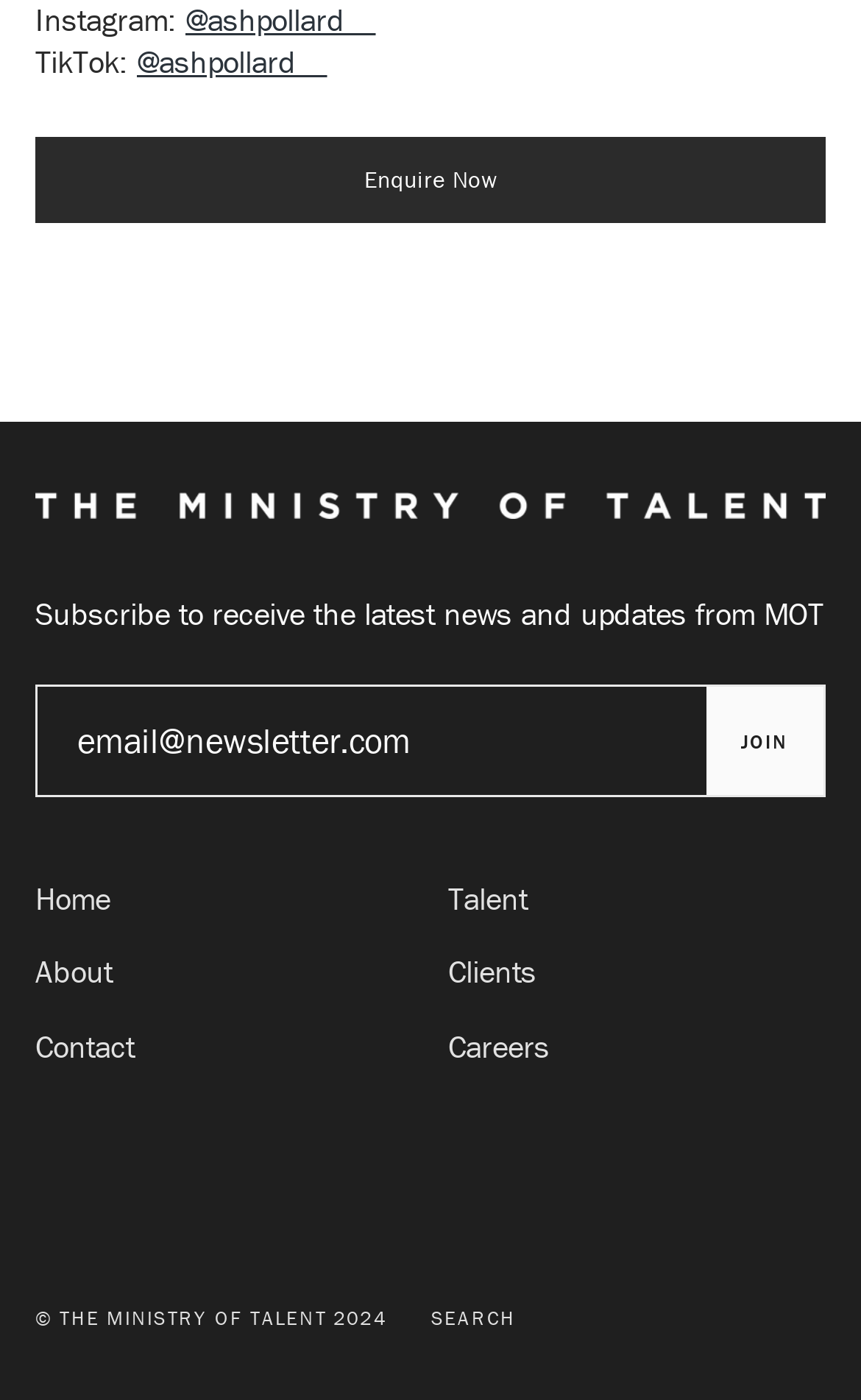Please identify the bounding box coordinates of the element that needs to be clicked to perform the following instruction: "Visit the About page".

[0.041, 0.68, 0.131, 0.71]